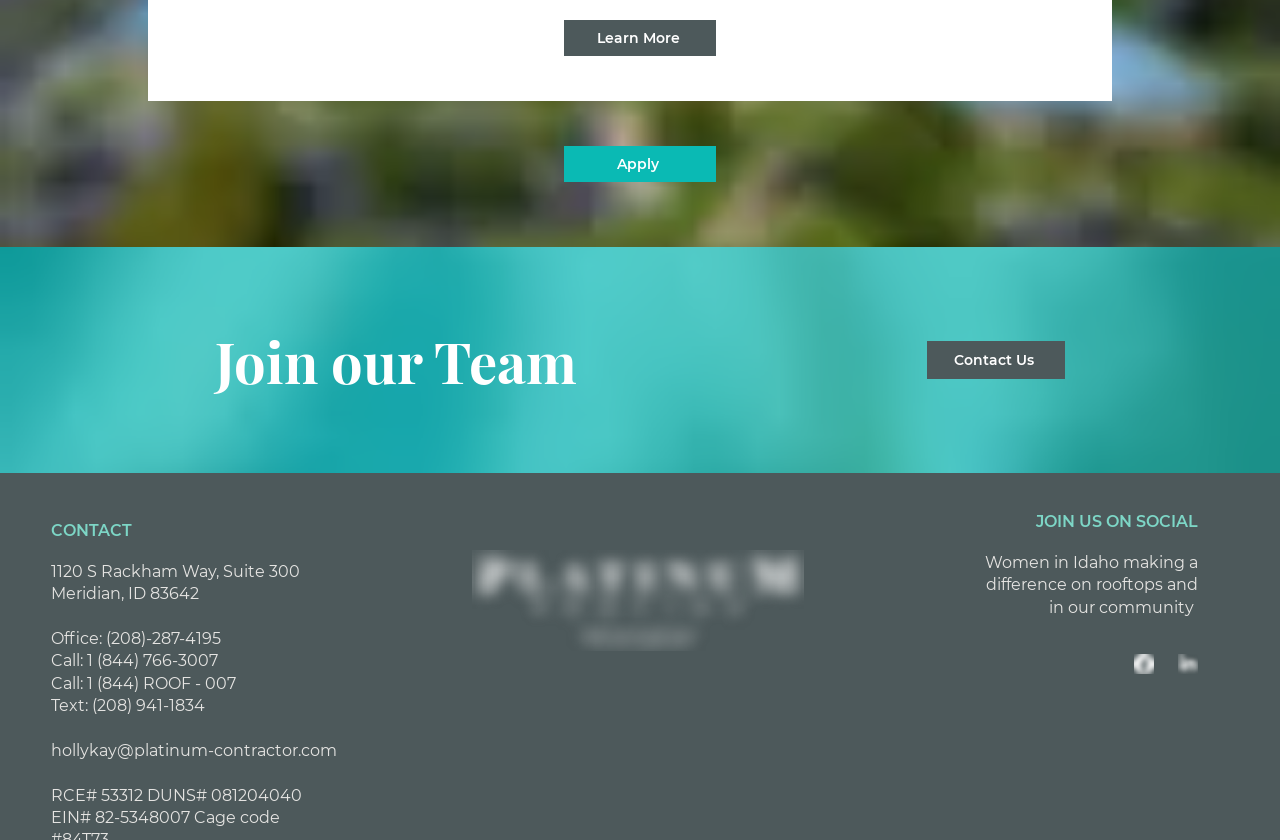Find the bounding box of the element with the following description: "(208) 941-1834". The coordinates must be four float numbers between 0 and 1, formatted as [left, top, right, bottom].

[0.072, 0.829, 0.16, 0.851]